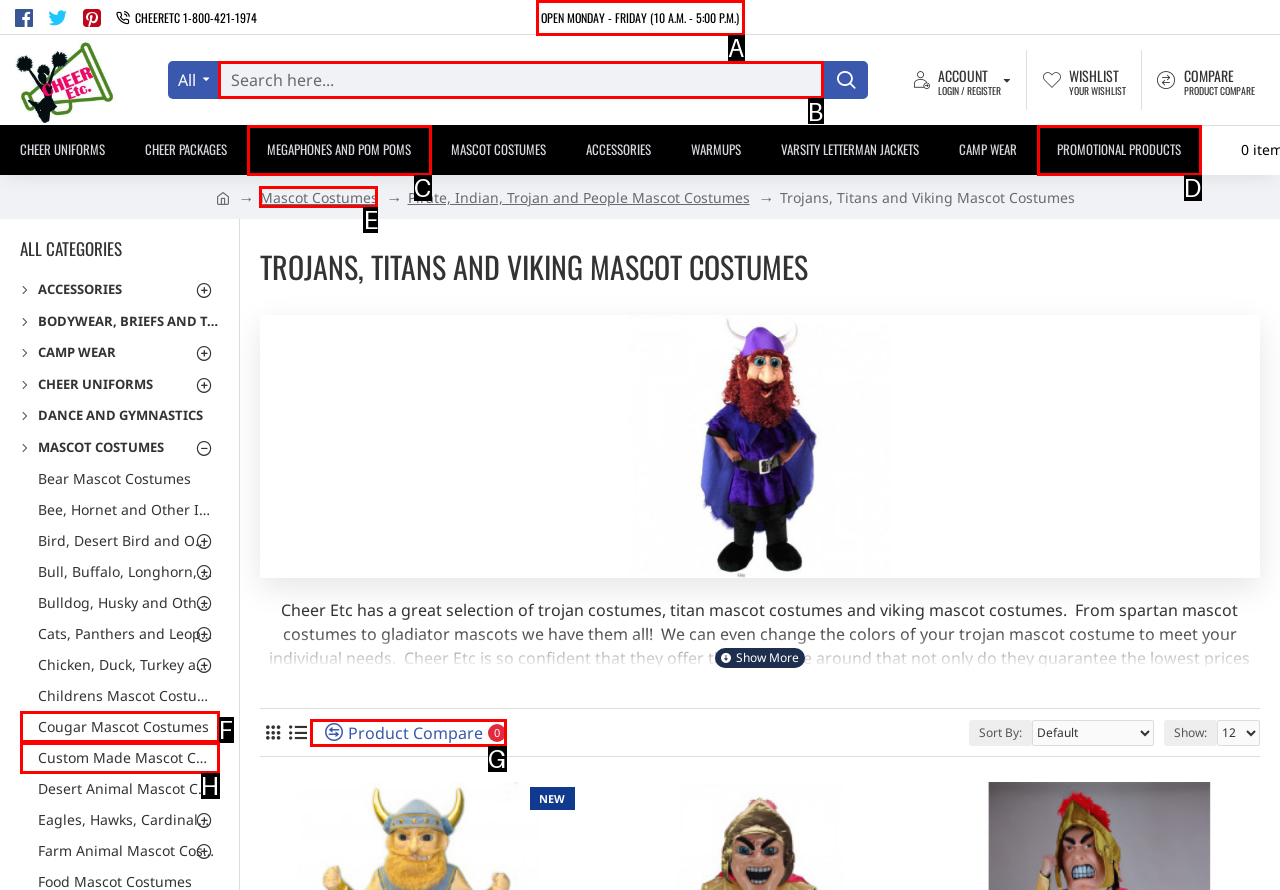Identify the appropriate choice to fulfill this task: contact Bossa
Respond with the letter corresponding to the correct option.

None